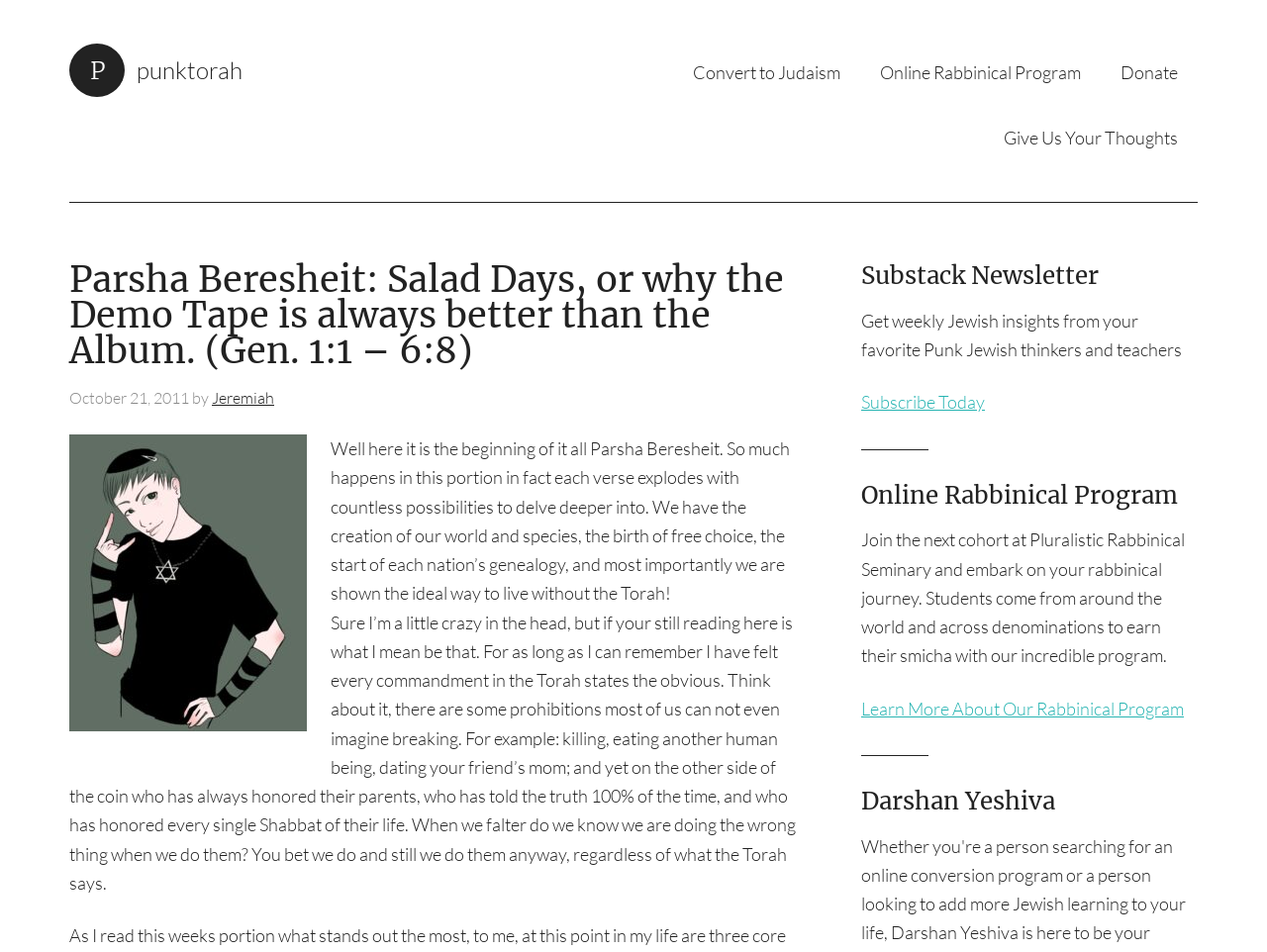Reply to the question with a single word or phrase:
How many links are there in the top navigation bar?

4